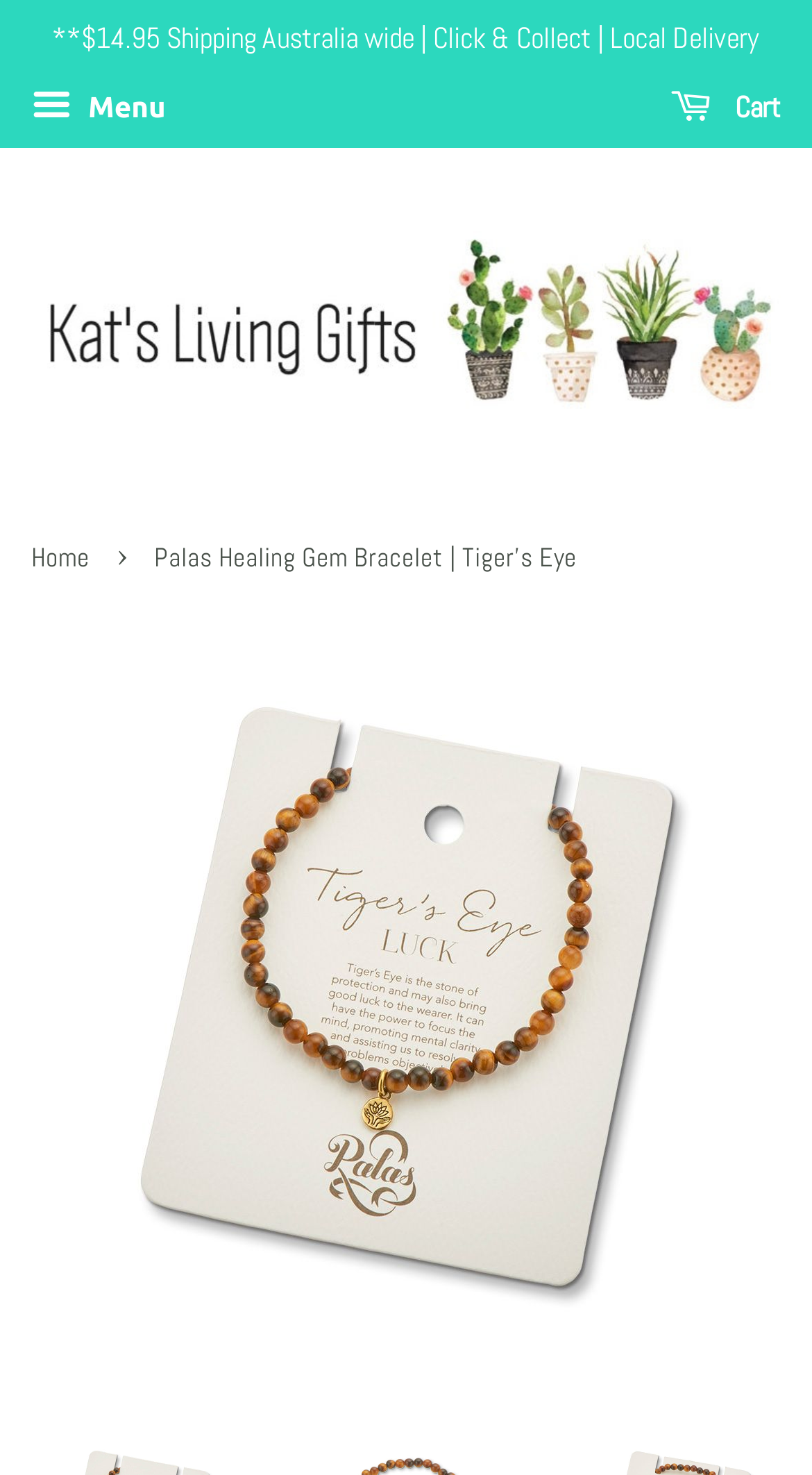Locate and extract the headline of this webpage.

Palas Healing Gem Bracelet | Tiger's Eye